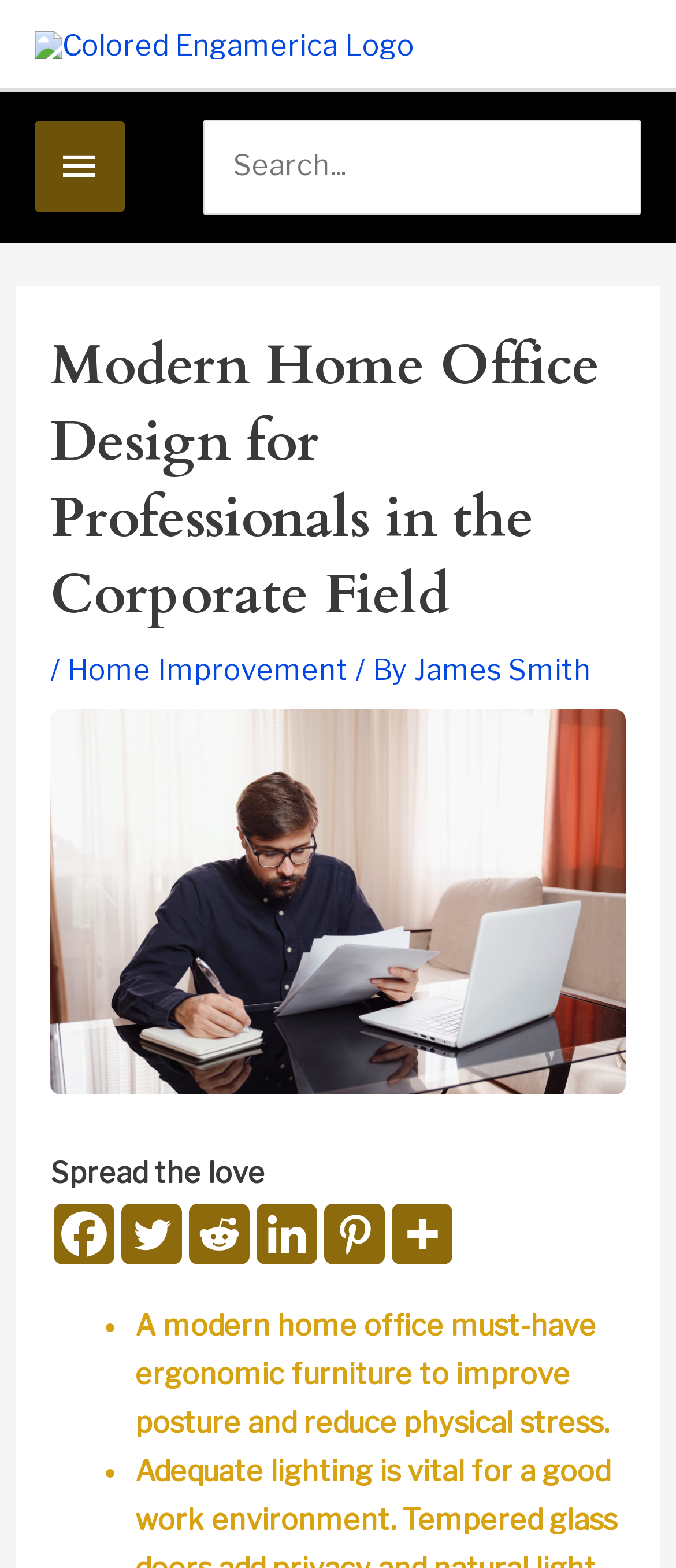Using the provided description title="More", find the bounding box coordinates for the UI element. Provide the coordinates in (top-left x, top-left y, bottom-right x, bottom-right y) format, ensuring all values are between 0 and 1.

[0.579, 0.768, 0.669, 0.807]